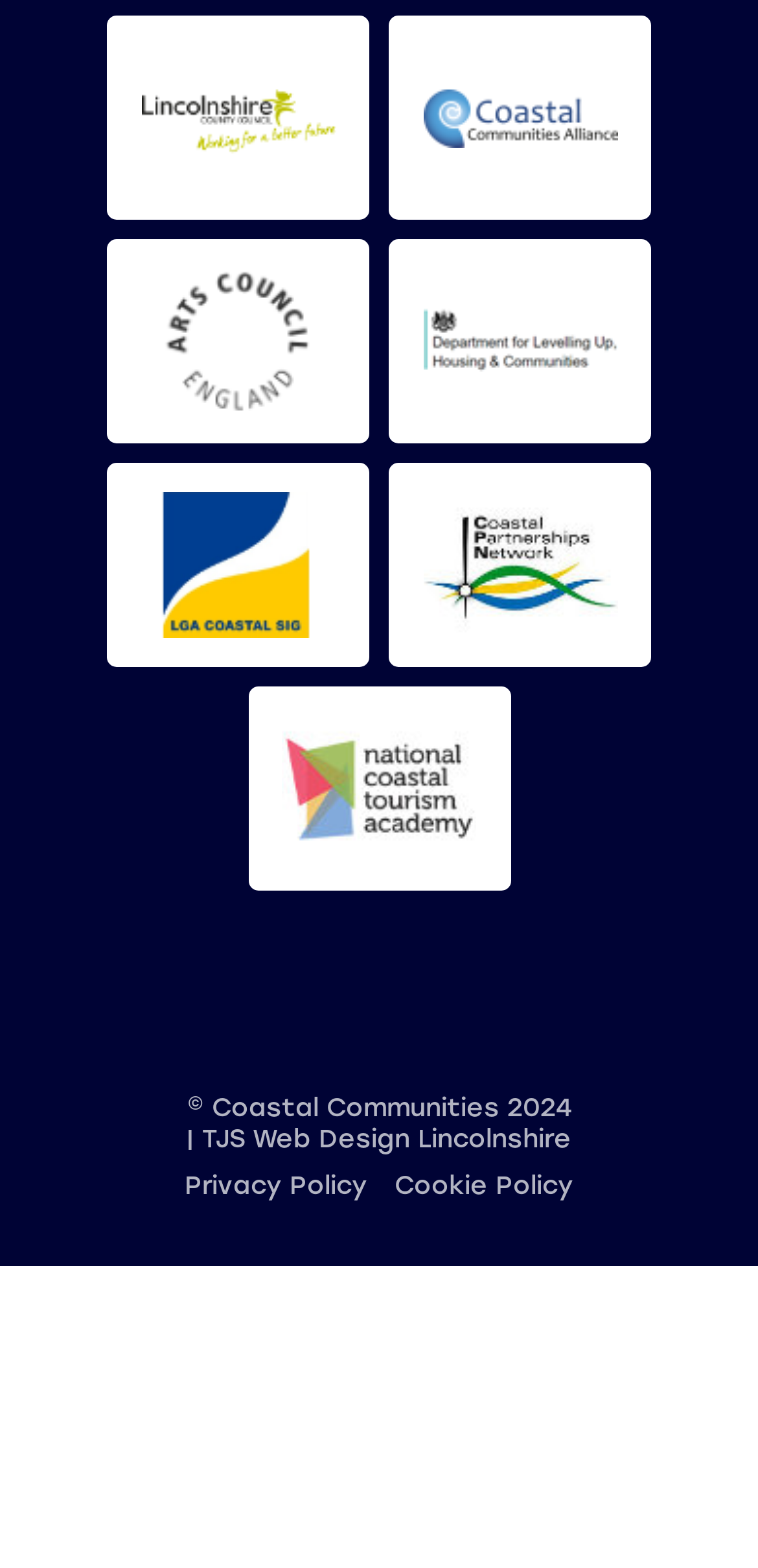Provide the bounding box coordinates of the section that needs to be clicked to accomplish the following instruction: "read Privacy Policy."

[0.244, 0.747, 0.485, 0.766]